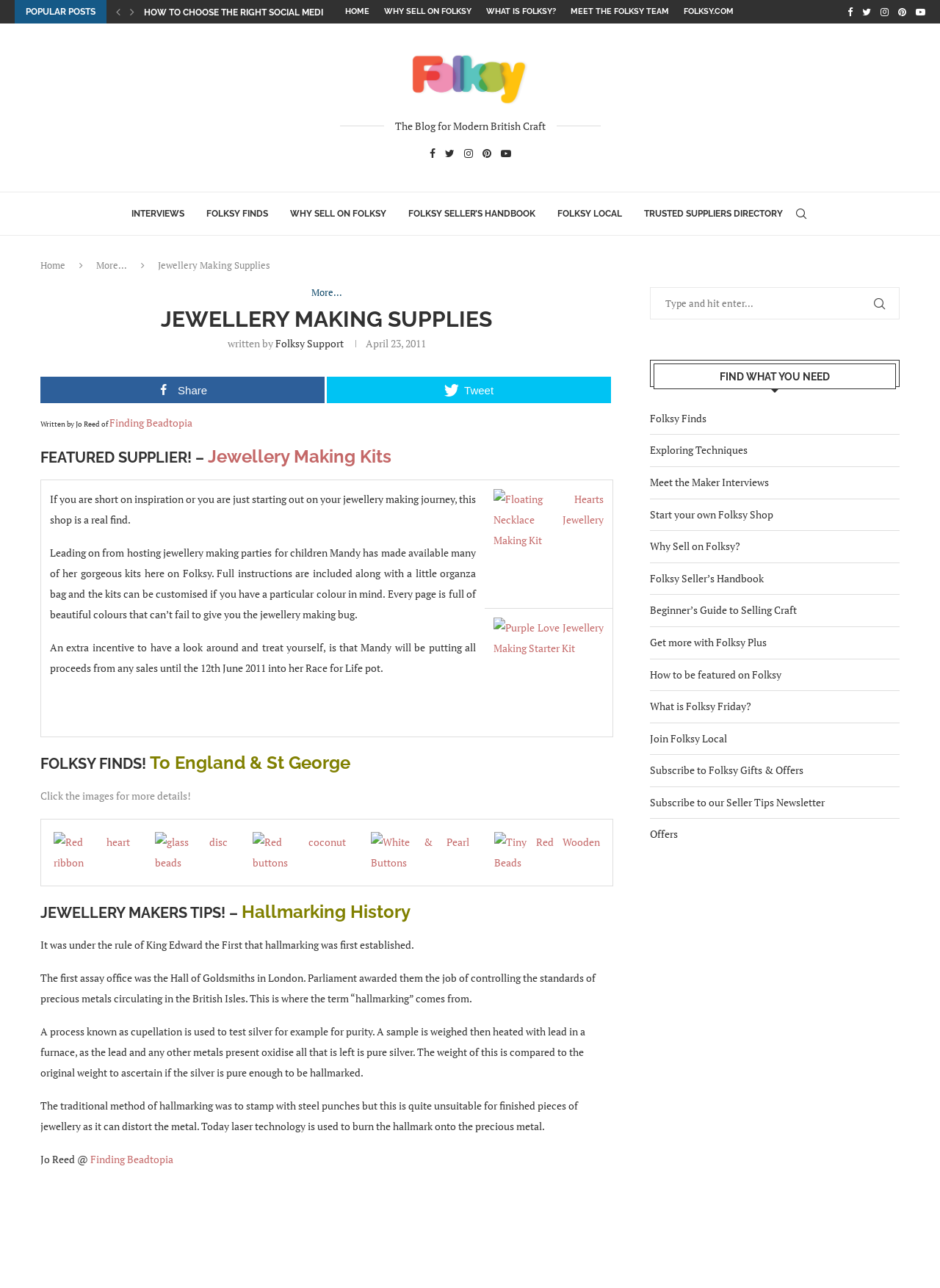Answer the question below in one word or phrase:
How many jewellery making kits are displayed?

2